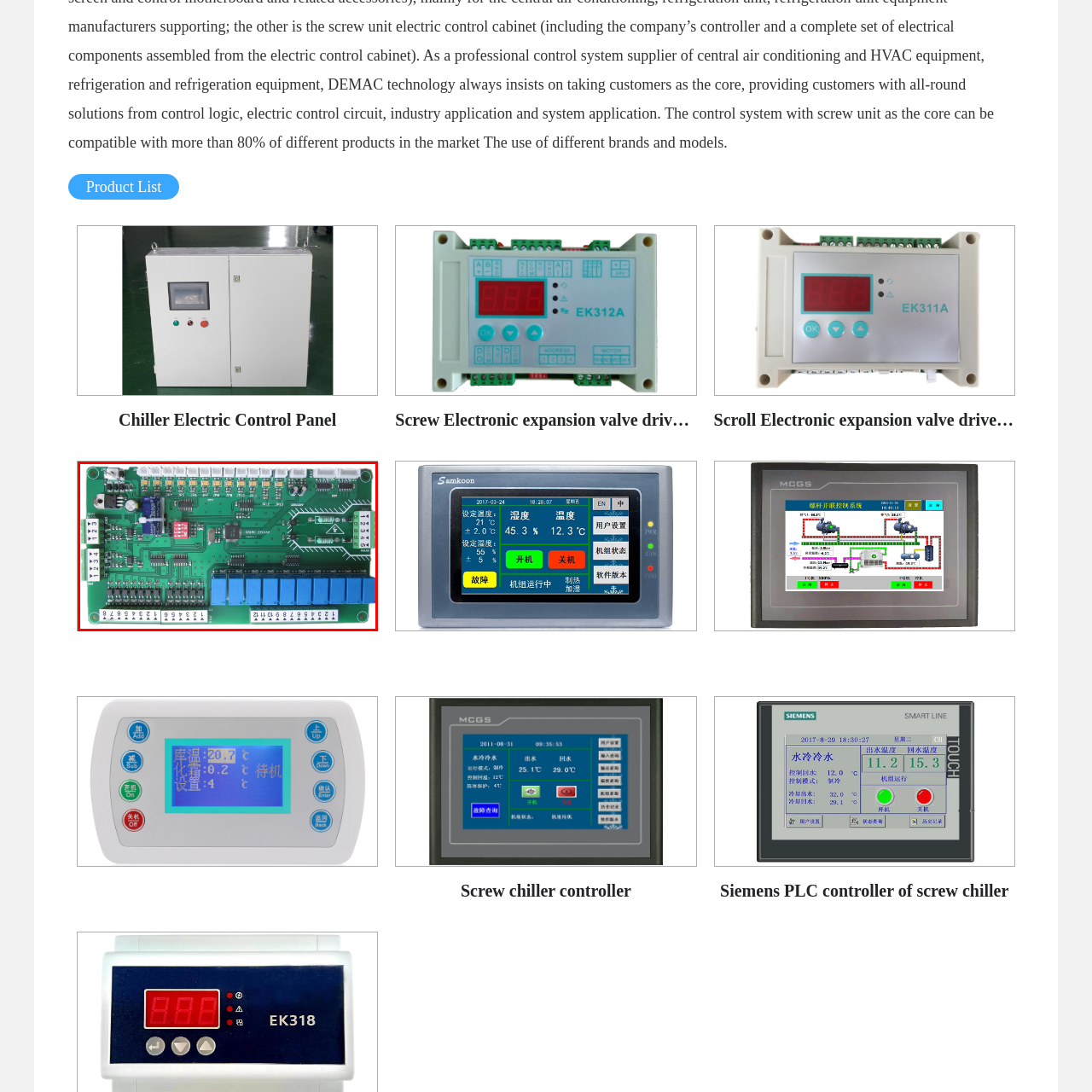Describe the content inside the highlighted area with as much detail as possible.

The image showcases a circuit board designed for electronic control applications, likely related to chiller systems or industrial automation. It features a green substrate populated with various electronic components, including capacitors, resistors, and integrated circuits. Prominently displayed are several blue relay modules, which are typically used for switching electrical loads. Additionally, there are multiple pin headers on the edges for connecting input and output wires, indicating the board's functionality in managing and controlling various devices. The layout suggests a high level of integration and complexity, tailored for efficient performance in controlling electronic systems.